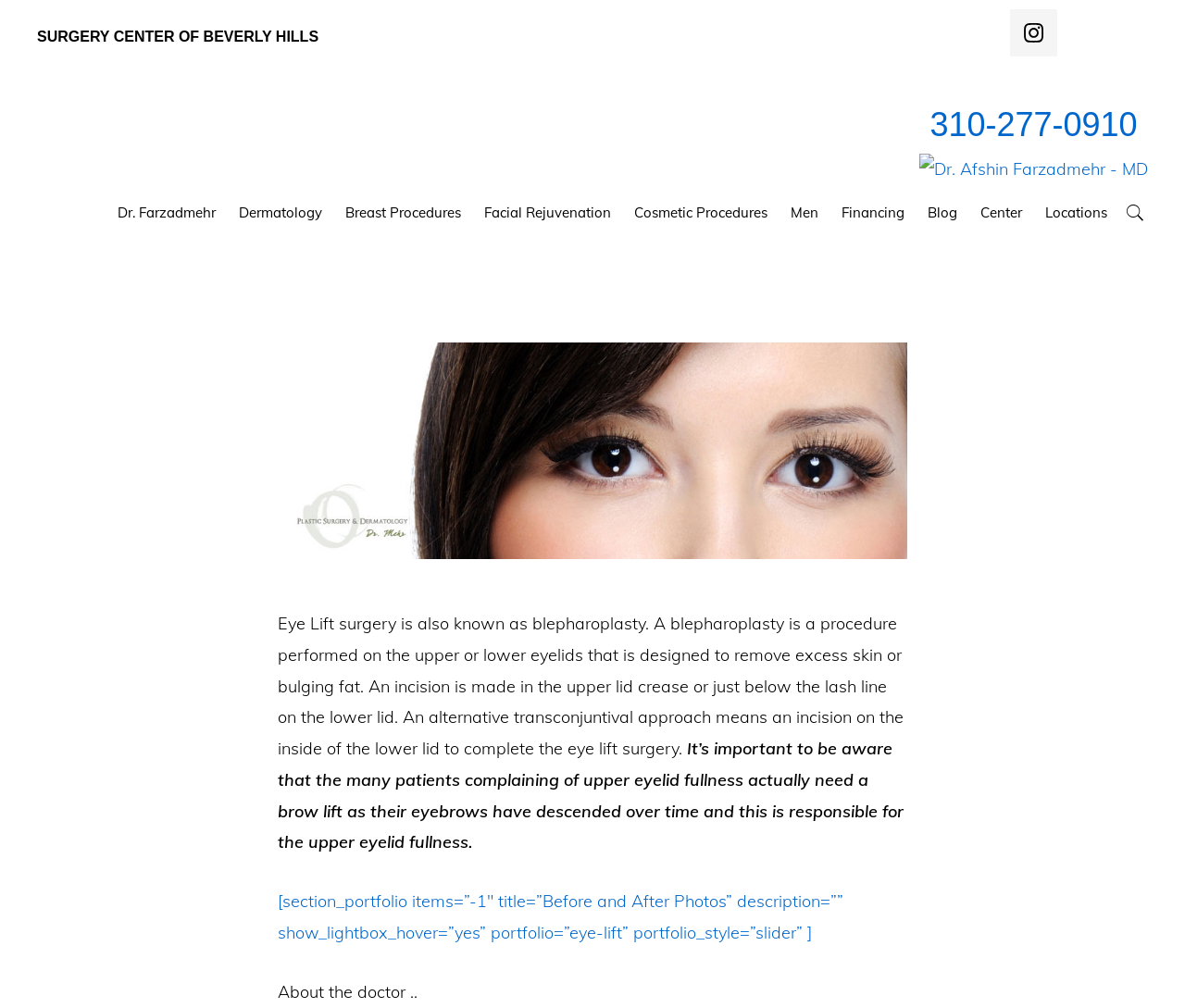What is the alternative approach to the eye lift surgery?
With the help of the image, please provide a detailed response to the question.

I found the alternative approach by reading the static text on the webpage. It says that an alternative transconjuntival approach means an incision on the inside of the lower lid to complete the eye lift surgery.